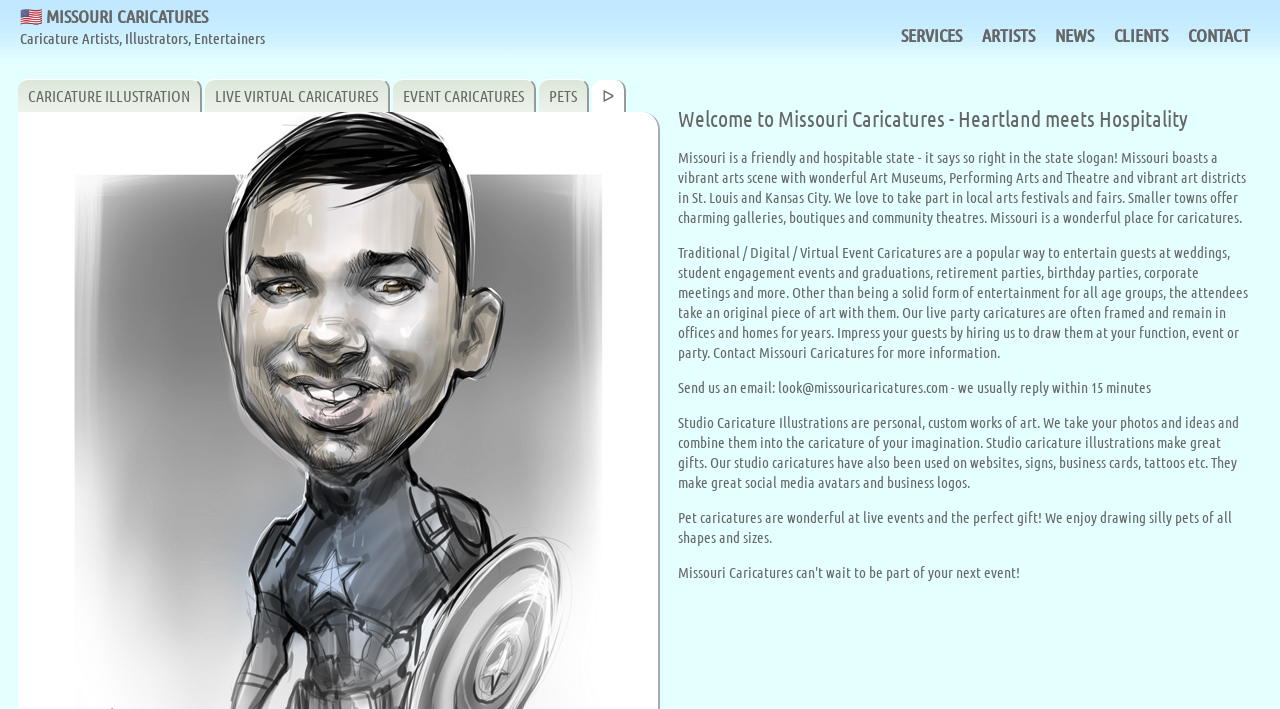Carefully observe the image and respond to the question with a detailed answer:
What can studio caricature illustrations be used for?

According to the webpage, studio caricature illustrations make great gifts, and they have also been used on websites, signs, business cards, tattoos, and as social media avatars and business logos.